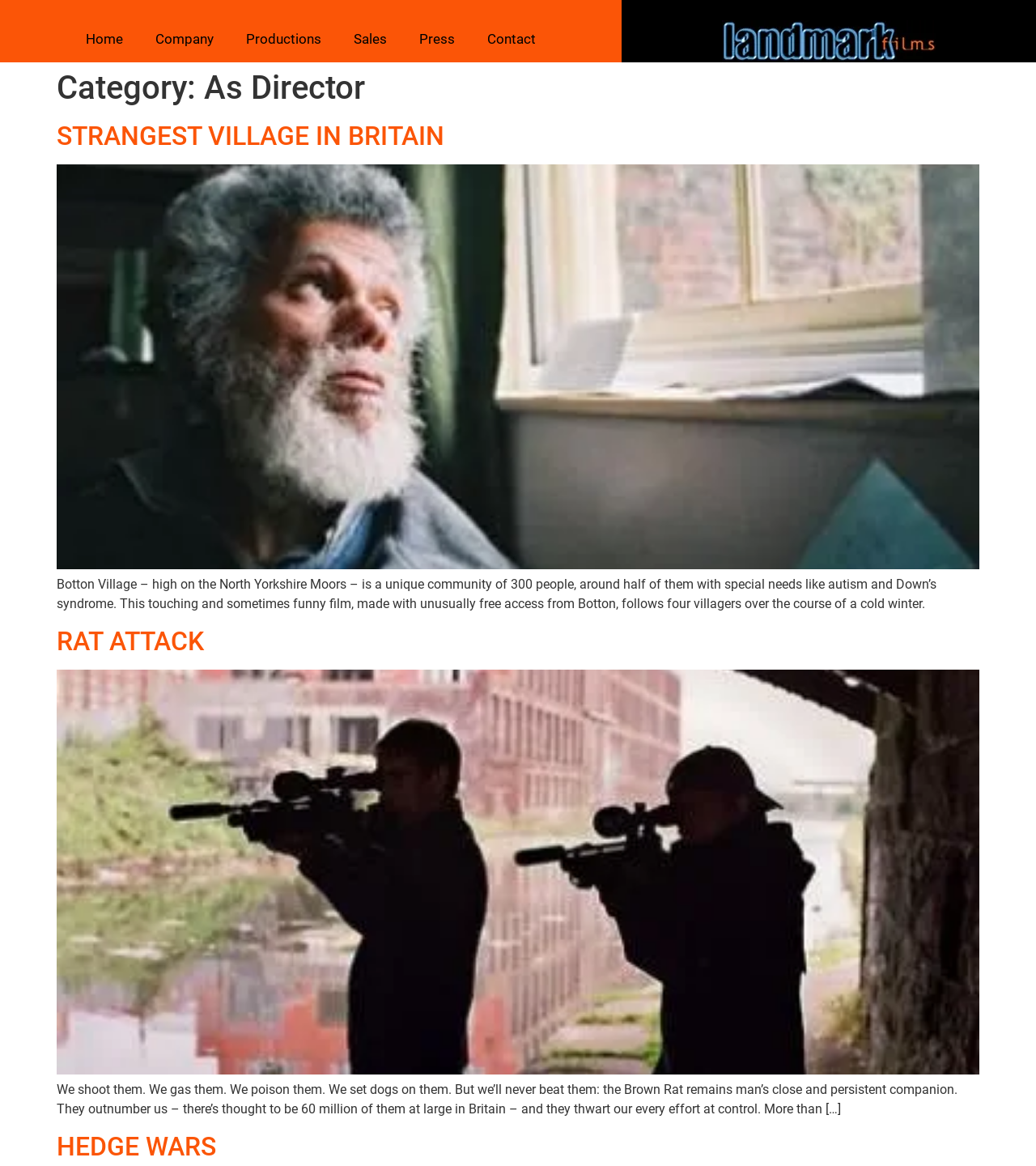Find the primary header on the webpage and provide its text.

Category: As Director